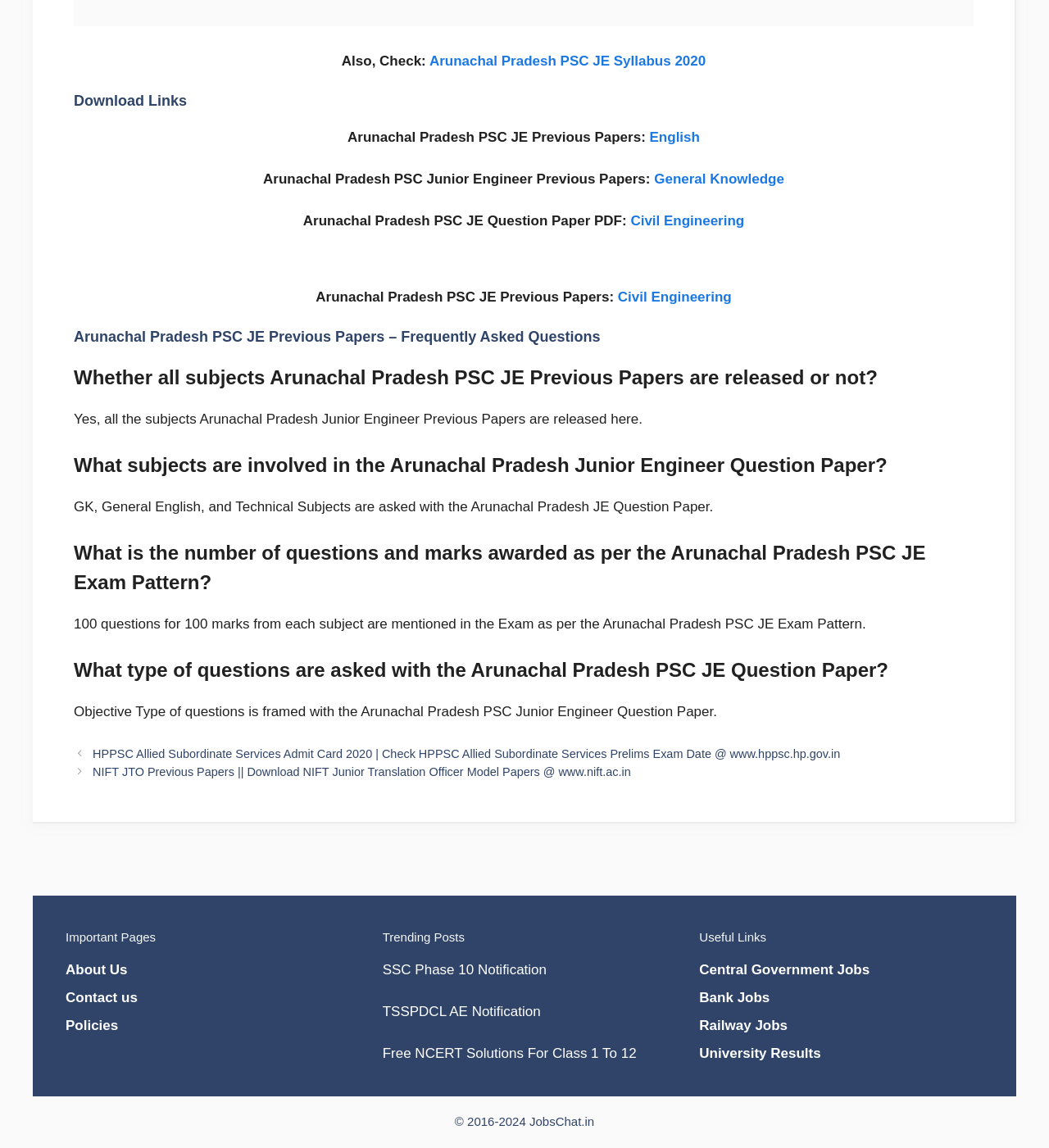Locate the bounding box coordinates of the element that should be clicked to execute the following instruction: "Download 'English' previous papers".

[0.619, 0.112, 0.667, 0.126]